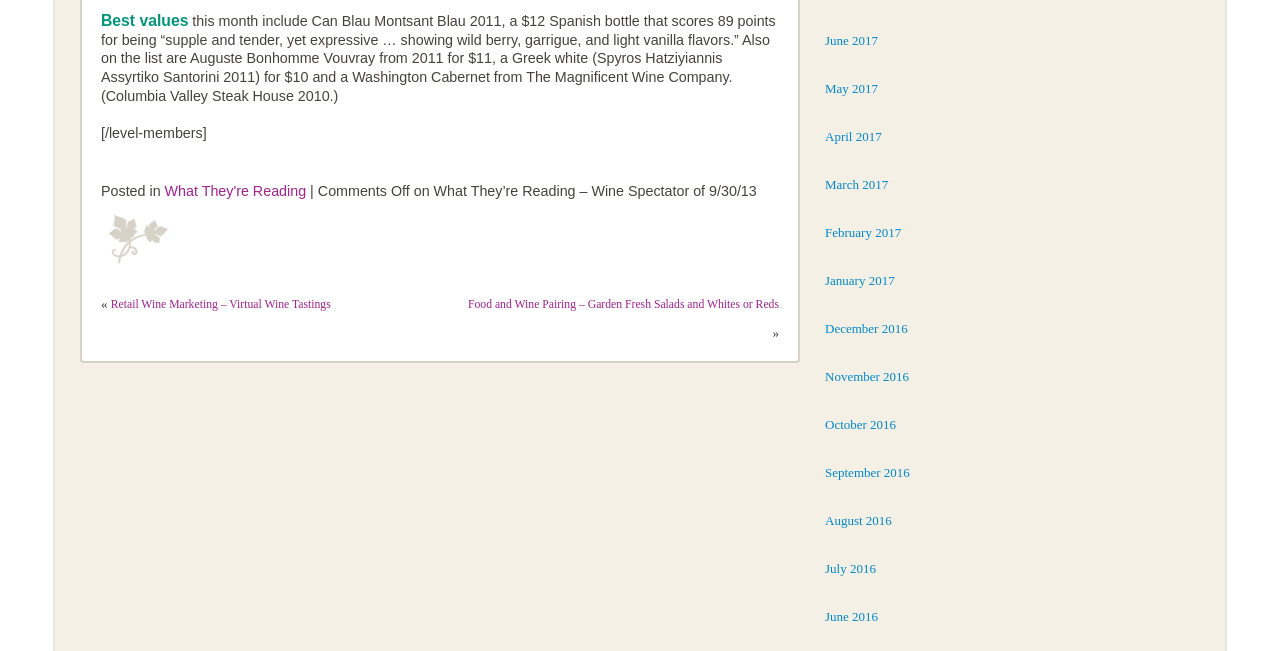Pinpoint the bounding box coordinates of the element that must be clicked to accomplish the following instruction: "Click on 'What They're Reading'". The coordinates should be in the format of four float numbers between 0 and 1, i.e., [left, top, right, bottom].

[0.129, 0.281, 0.239, 0.305]